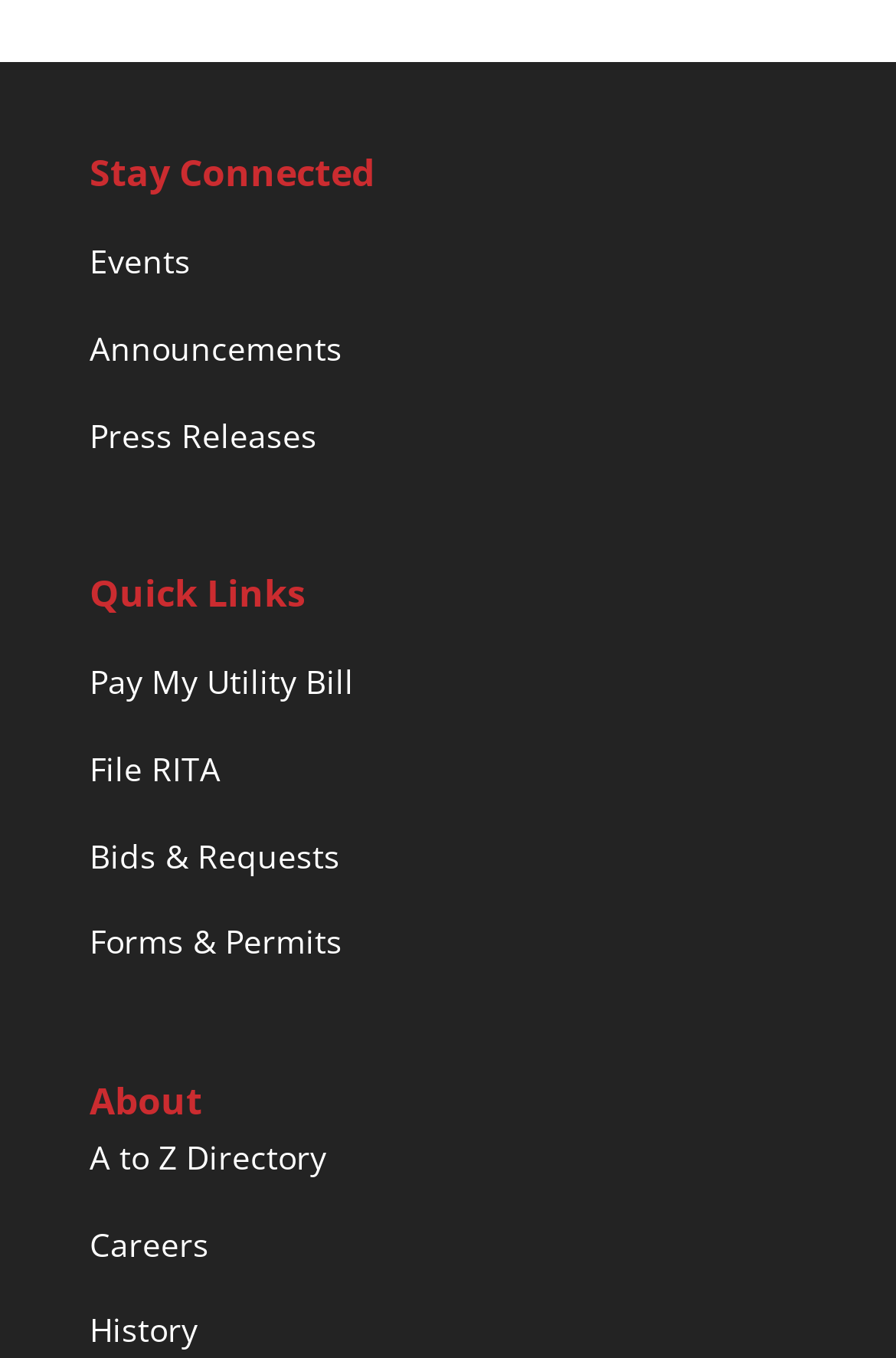Could you determine the bounding box coordinates of the clickable element to complete the instruction: "View events"? Provide the coordinates as four float numbers between 0 and 1, i.e., [left, top, right, bottom].

[0.1, 0.176, 0.213, 0.208]